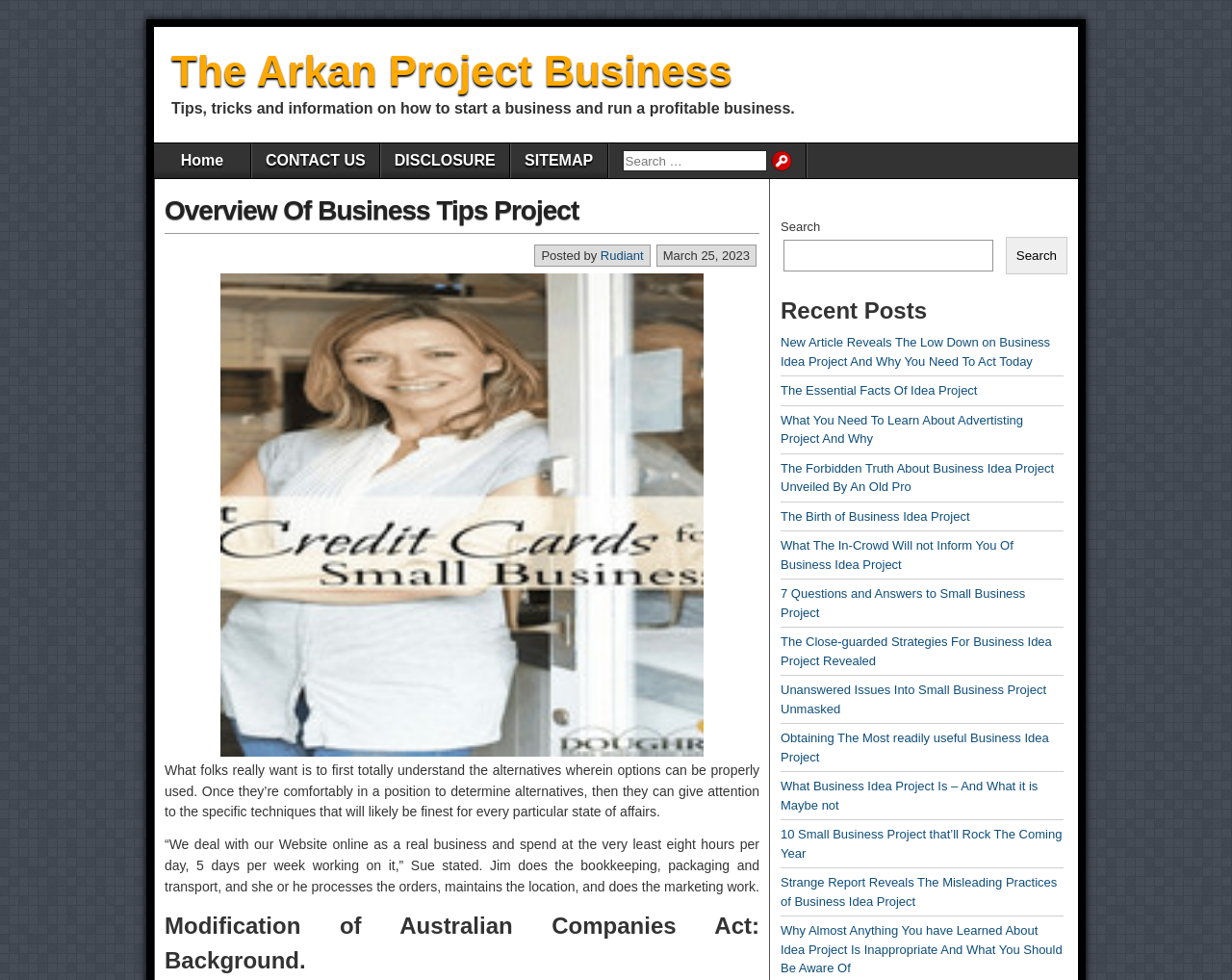Please indicate the bounding box coordinates for the clickable area to complete the following task: "Contact us". The coordinates should be specified as four float numbers between 0 and 1, i.e., [left, top, right, bottom].

[0.205, 0.146, 0.308, 0.182]